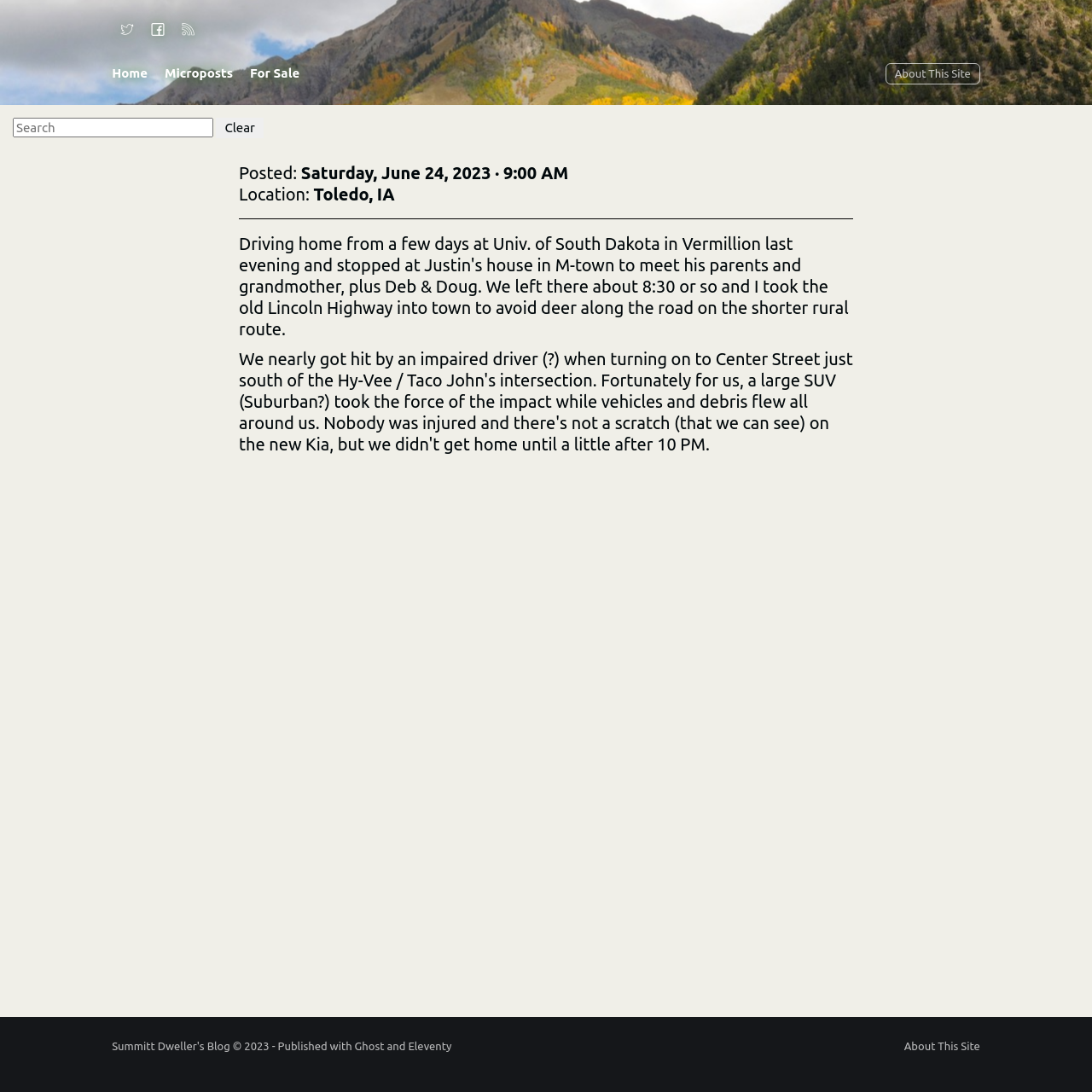Identify the bounding box of the UI element described as follows: "twitter". Provide the coordinates as four float numbers in the range of 0 to 1 [left, top, right, bottom].

[0.102, 0.016, 0.131, 0.042]